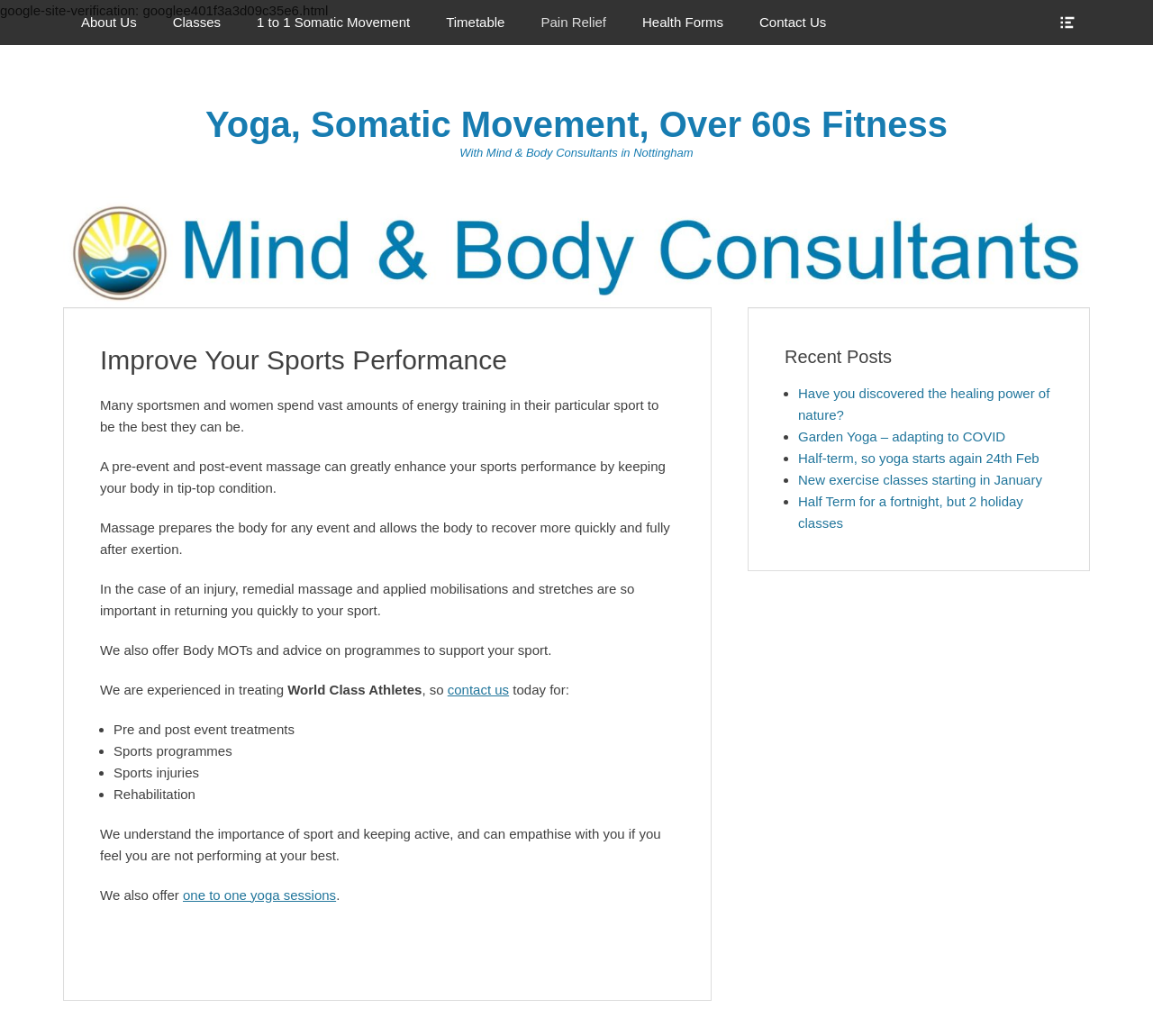Locate the bounding box coordinates of the element that should be clicked to fulfill the instruction: "Learn about 'Pain Relief' services".

[0.453, 0.0, 0.541, 0.043]